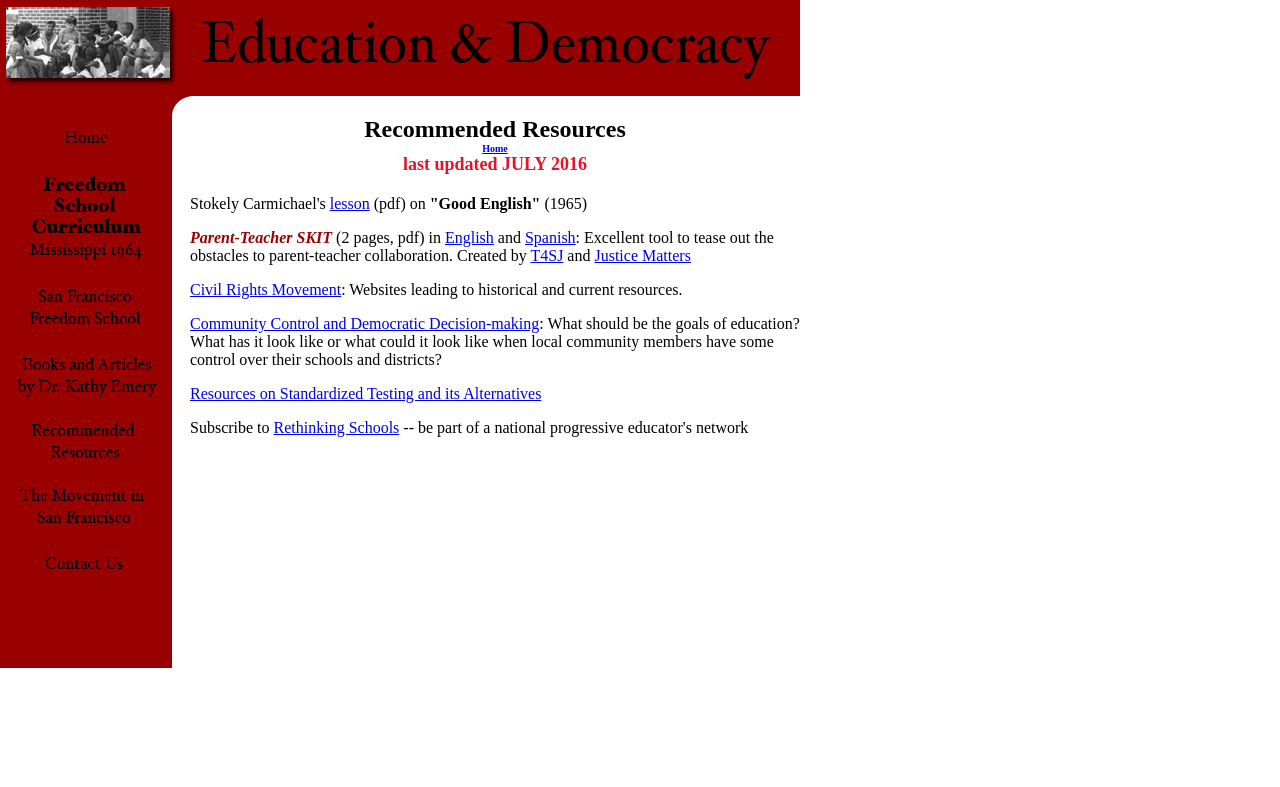Respond with a single word or phrase for the following question: 
What is the goal of the parent-teacher skit?

to tease out obstacles to parent-teacher collaboration